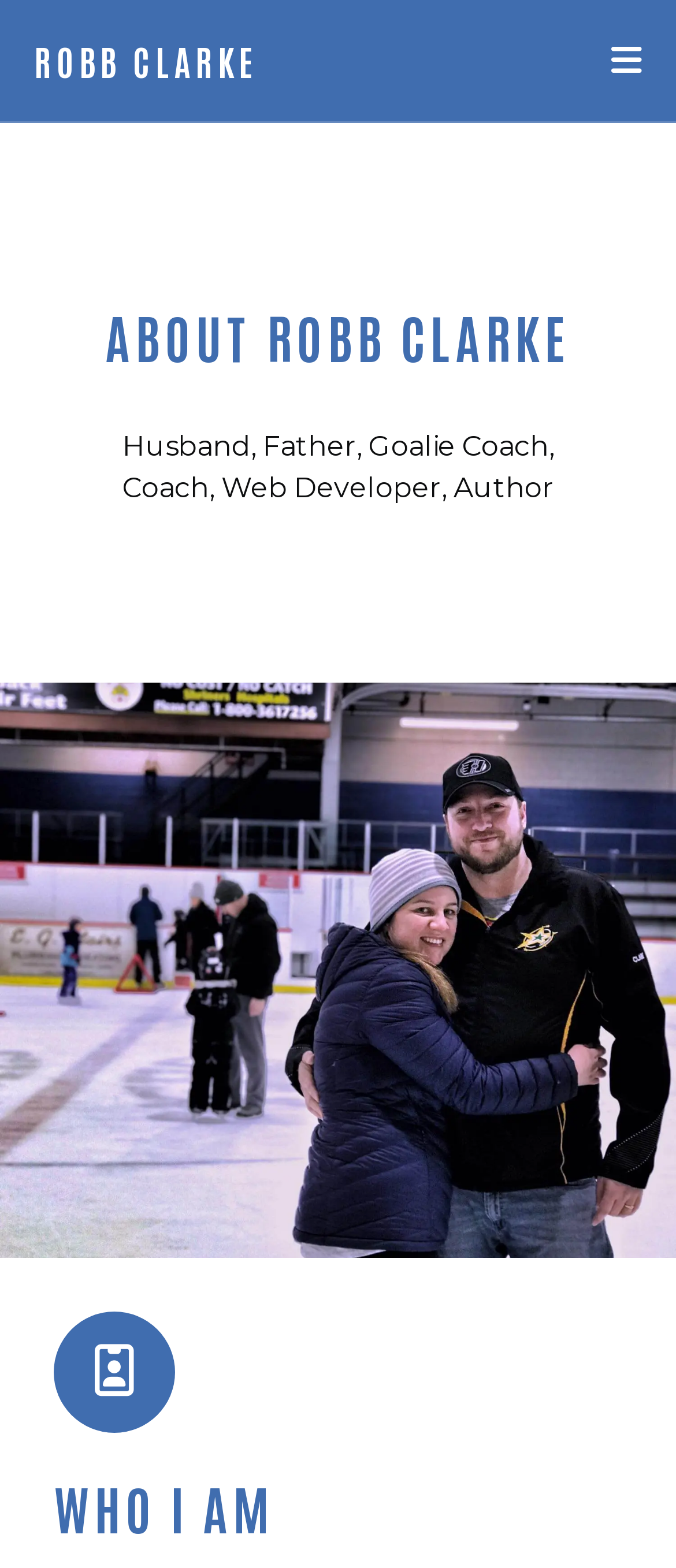Could you identify the text that serves as the heading for this webpage?

ABOUT ROBB CLARKE